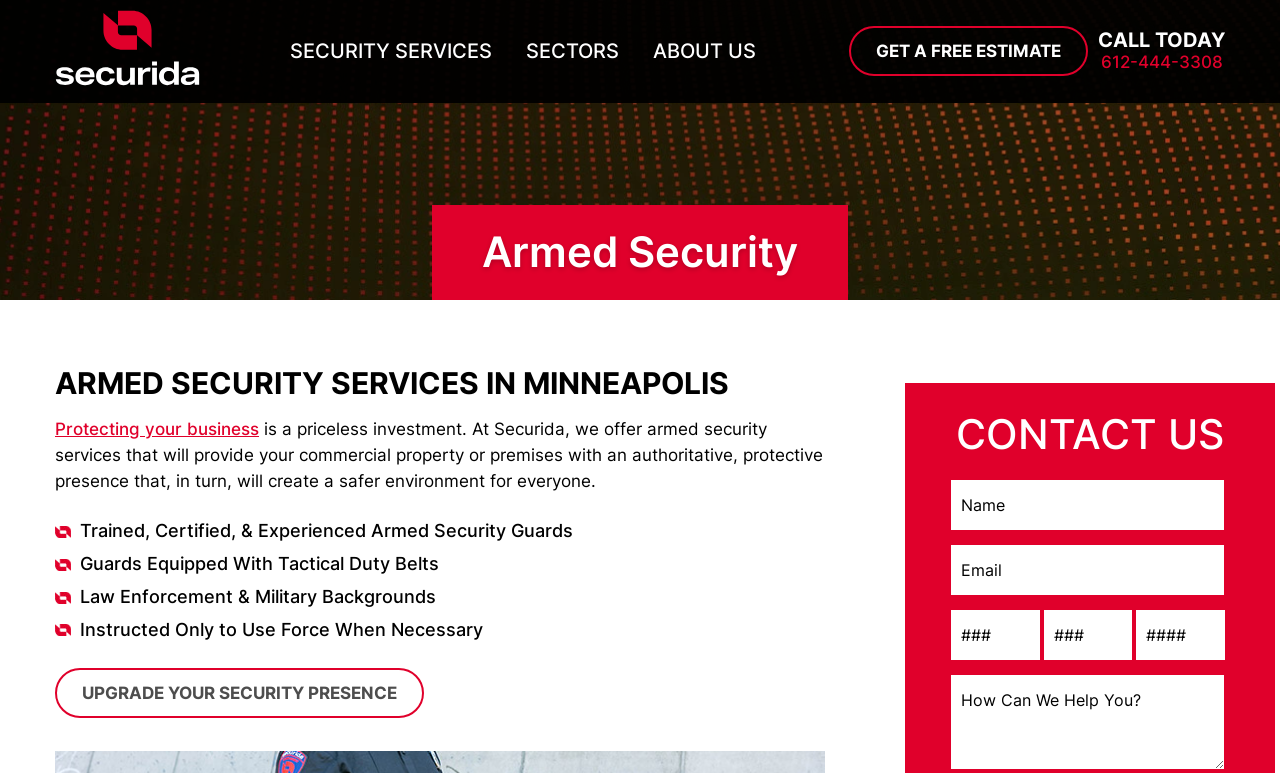Please identify the bounding box coordinates of the area that needs to be clicked to follow this instruction: "Call today".

[0.858, 0.039, 0.957, 0.094]